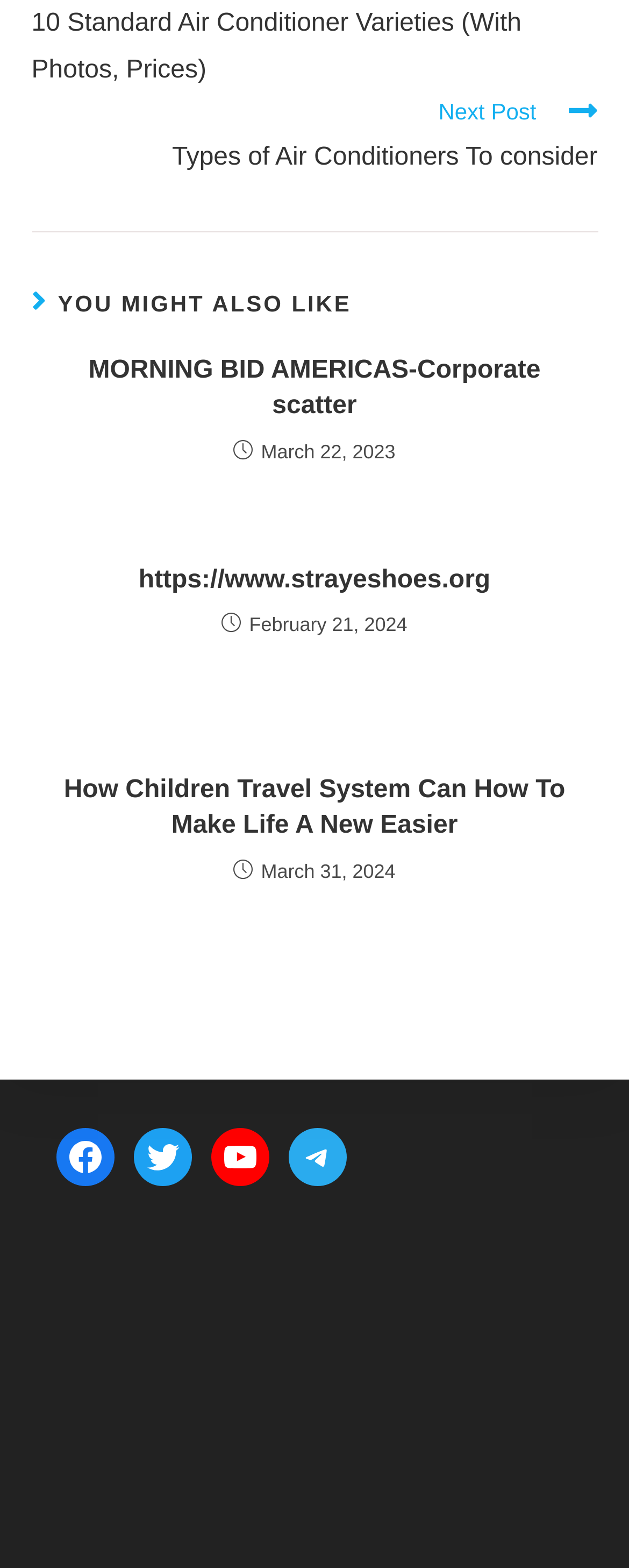Respond to the following query with just one word or a short phrase: 
What is the date of the latest article?

March 31, 2024